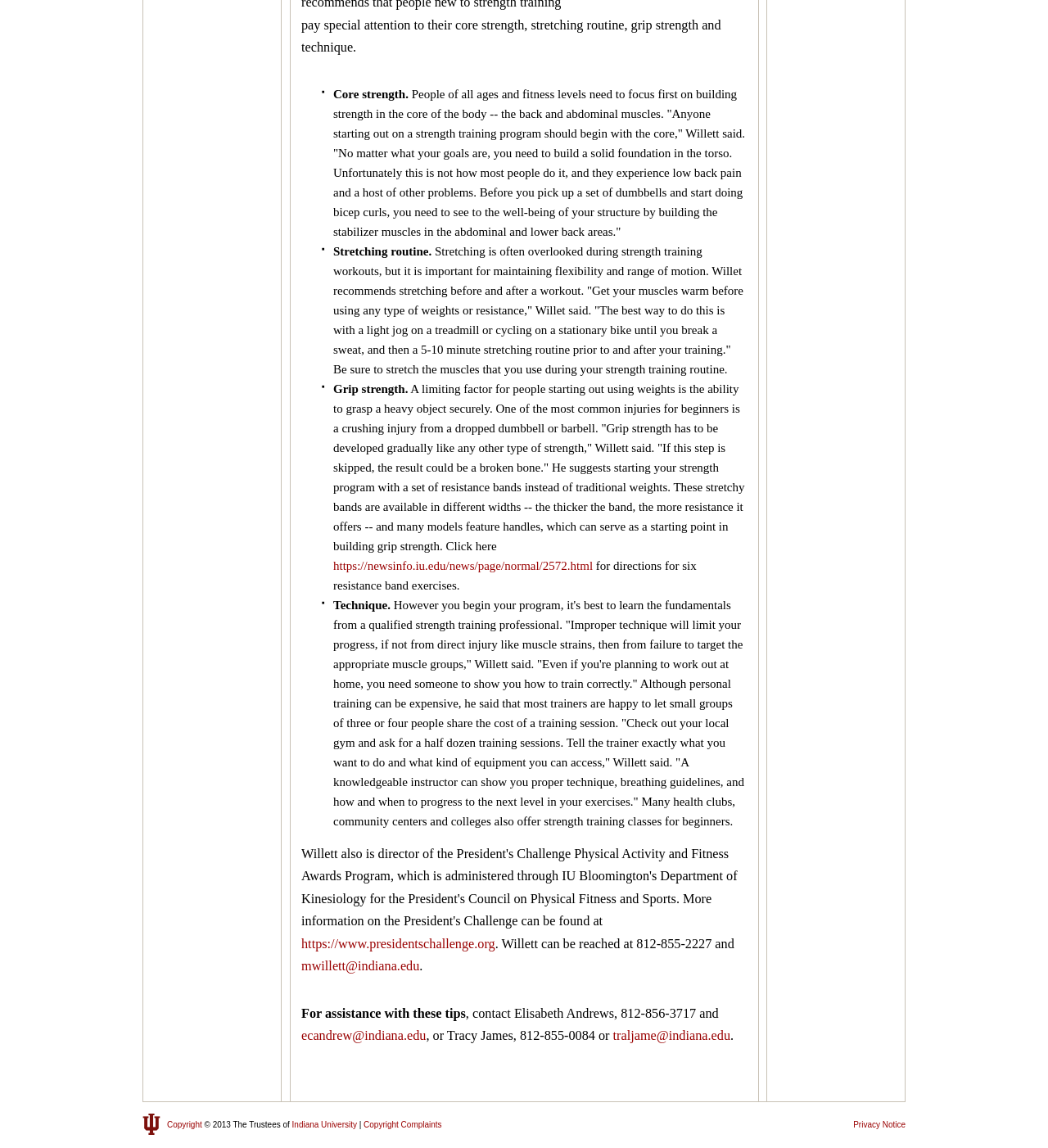Why is stretching important in strength training?
Look at the image and provide a detailed response to the question.

The webpage emphasizes the importance of stretching in strength training workouts. Stretching helps to maintain flexibility and range of motion, and it is recommended to stretch before and after a workout to prevent injuries and improve overall fitness.